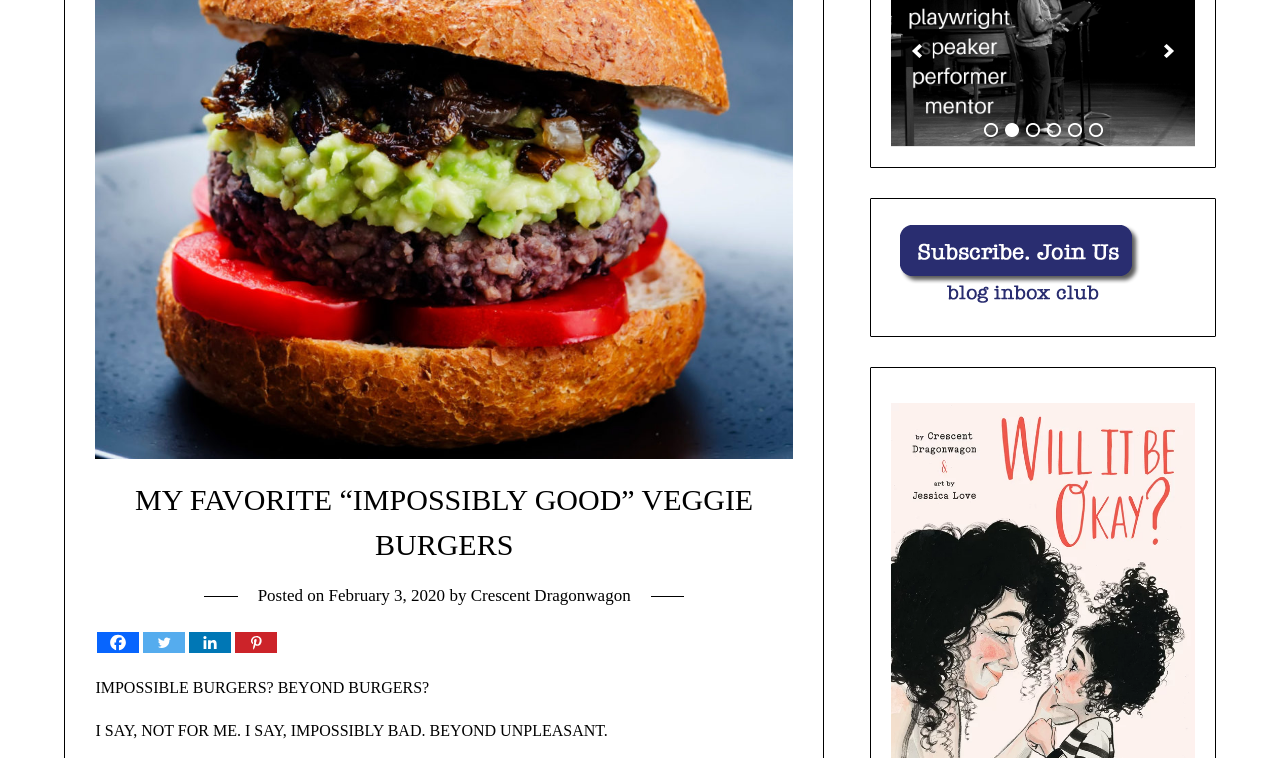Find the bounding box of the UI element described as: "Bundle Builder". The bounding box coordinates should be given as four float values between 0 and 1, i.e., [left, top, right, bottom].

None